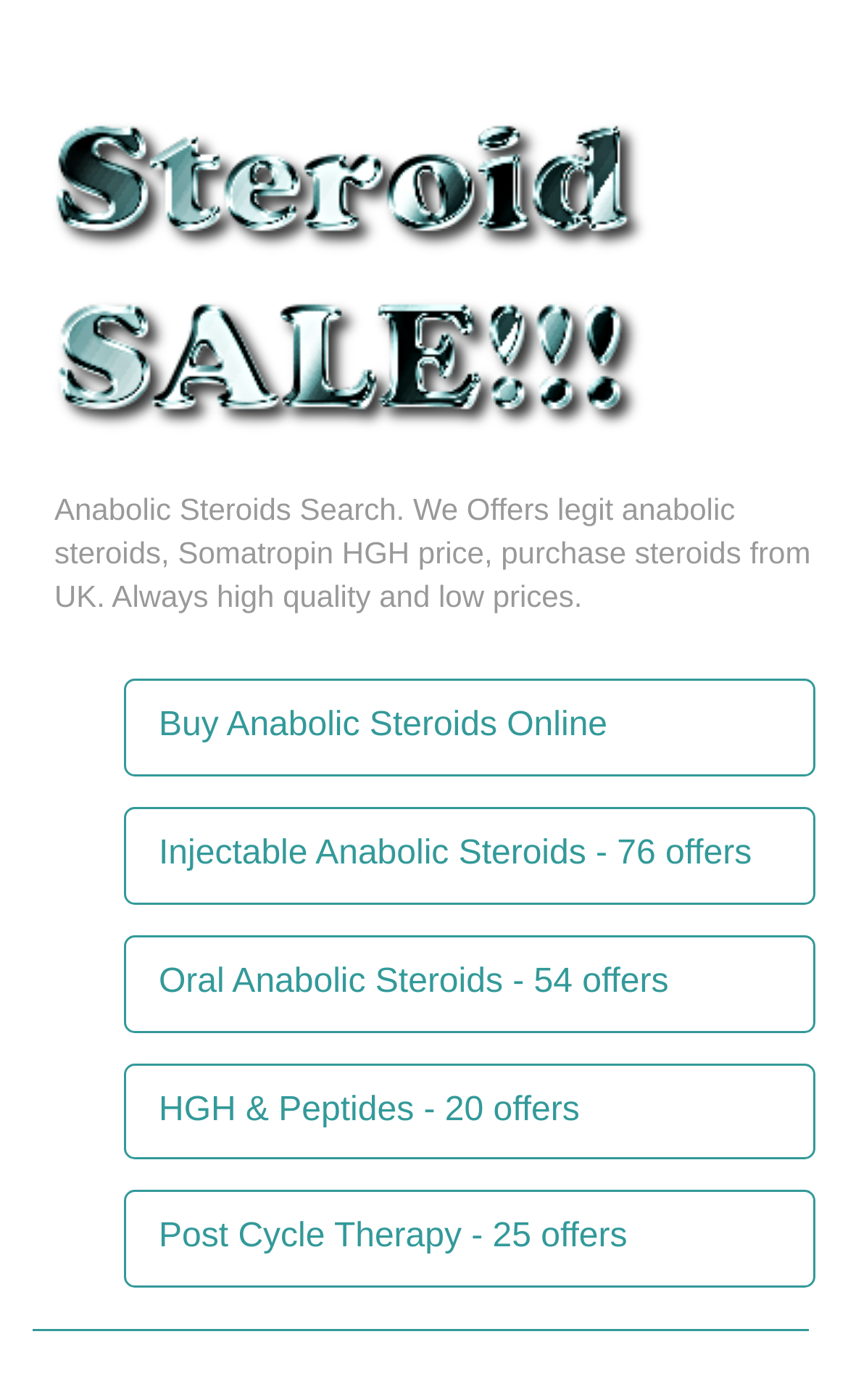Offer a thorough description of the webpage.

The webpage is about buying anabolic steroids online, with a focus on Somatropin HGH price. At the top left corner, there is a logo image with a corresponding link. Below the logo, there is a brief description of the website, stating that it offers legit anabolic steroids, high-quality products, and low prices.

On the top right side, there are five main links: "Buy Anabolic Steroids Online", "Injectable Anabolic Steroids - 76 offers", "Oral Anabolic Steroids - 54 offers", "HGH & Peptides - 20 offers", and "Post Cycle Therapy - 25 offers". These links are stacked vertically, with "Buy Anabolic Steroids Online" at the top and "Post Cycle Therapy - 25 offers" at the bottom.